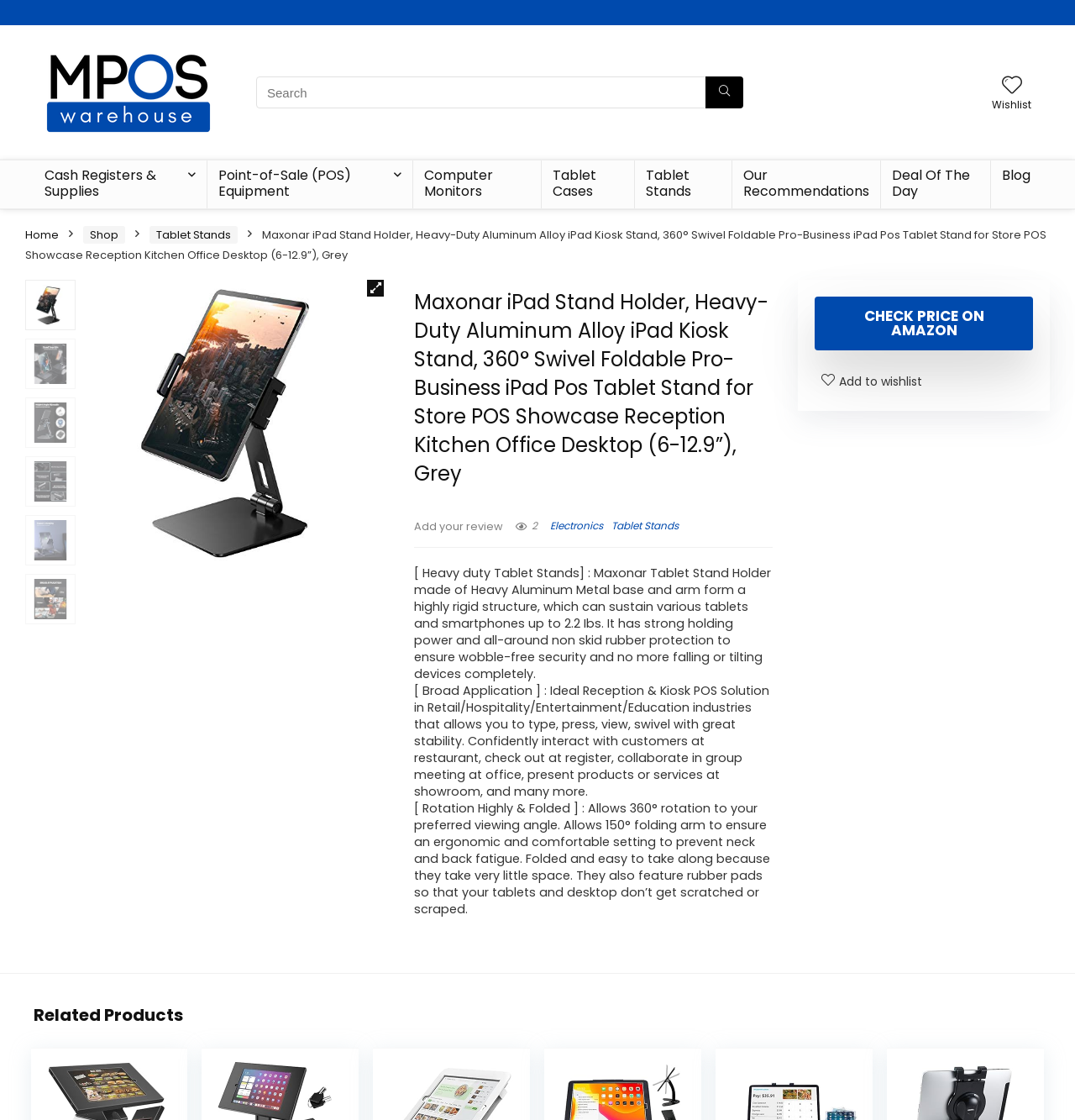Answer the question using only one word or a concise phrase: What is the feature of the product that allows ergonomic setting?

150° folding arm